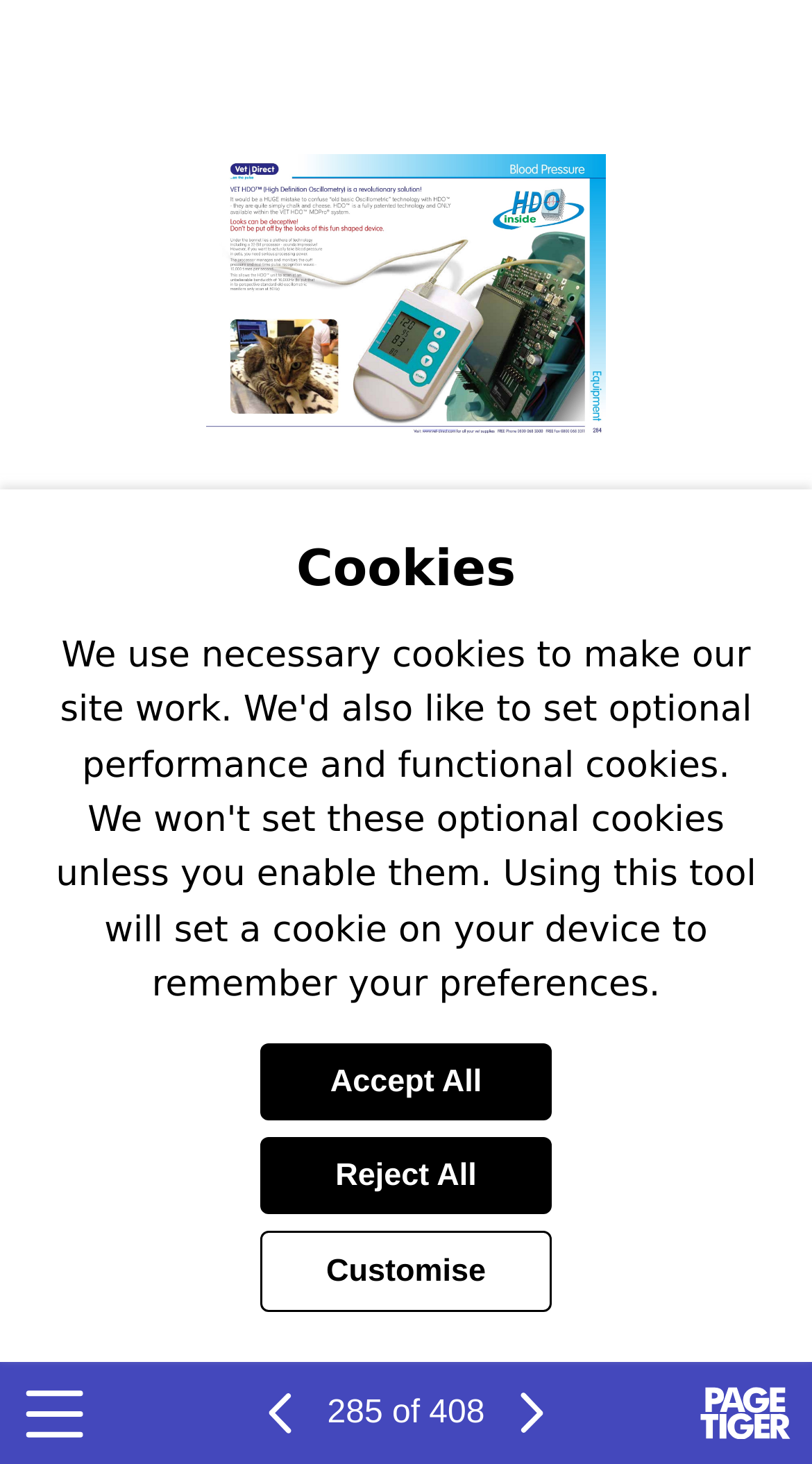Highlight the bounding box coordinates of the region I should click on to meet the following instruction: "View the PageTiger page".

[0.862, 0.948, 0.974, 0.984]